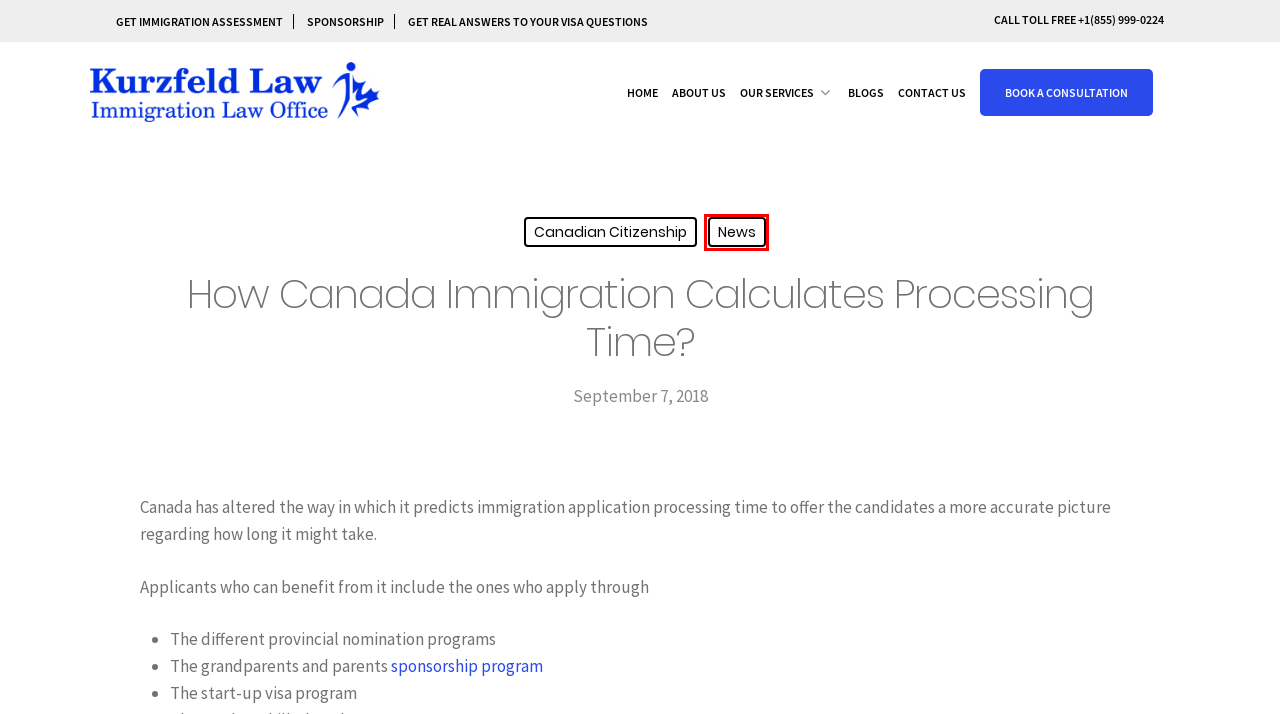Look at the screenshot of a webpage that includes a red bounding box around a UI element. Select the most appropriate webpage description that matches the page seen after clicking the highlighted element. Here are the candidates:
A. Immigration Assessment Form Canada | Law Office of Ronen Kurzfeld
B. ImmigrationWay - Contact Us
C. Immigration News in Canada - Blog - Immigrationway.com
D. Toronto Immigration Law Firm - ImmigrationWay
E. Business Immigration Class Law Firm Services - ImmigrationWay
F. Canadian Citizenship Archives - ImmigrationWay
G. Despite Changes, the Parents' Sponsorship Program is Still Luck-Based - ImmigrationWay
H. News Archives - ImmigrationWay

H